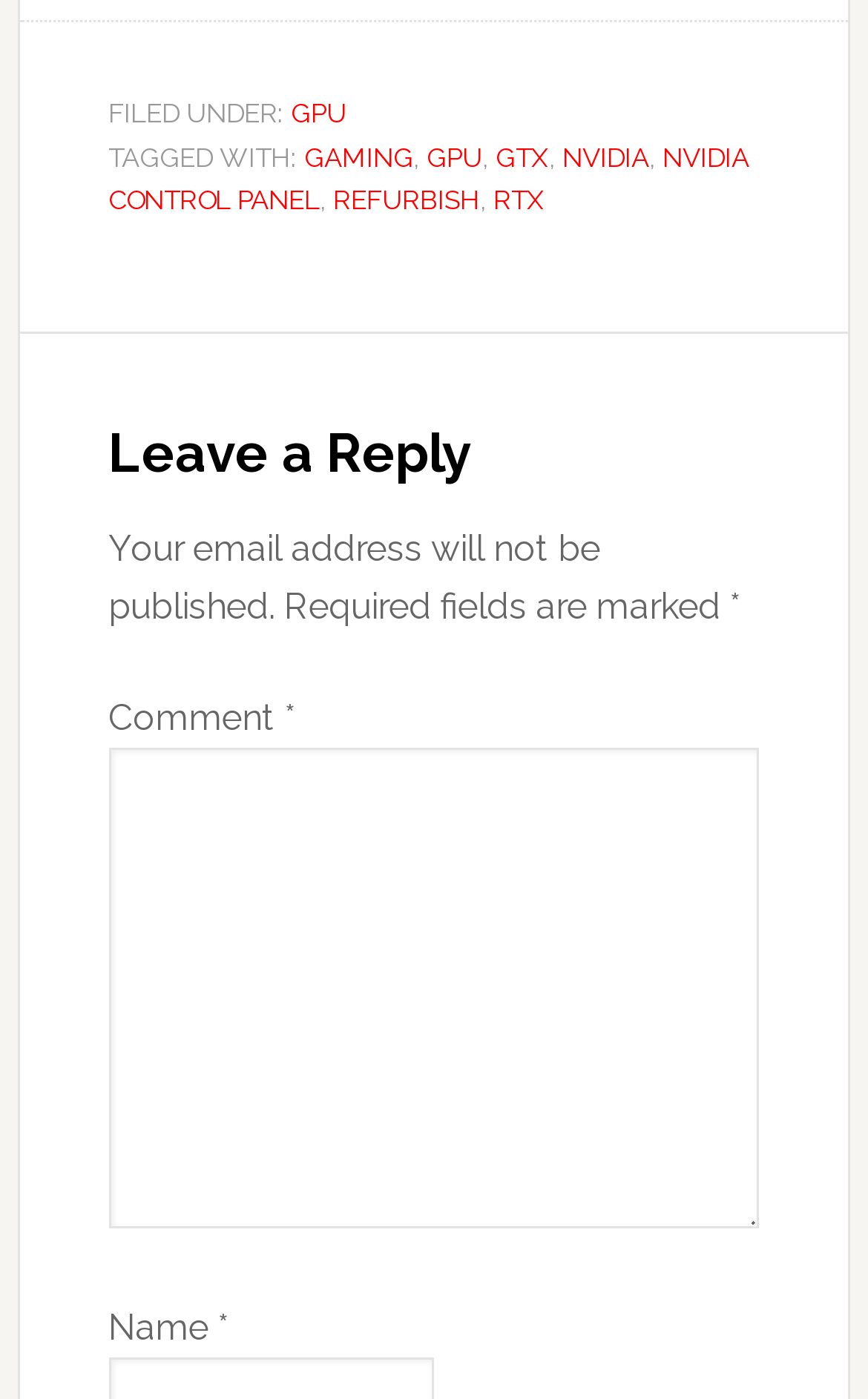Please find the bounding box coordinates of the section that needs to be clicked to achieve this instruction: "Click on the 'GAMING' link".

[0.351, 0.101, 0.476, 0.123]